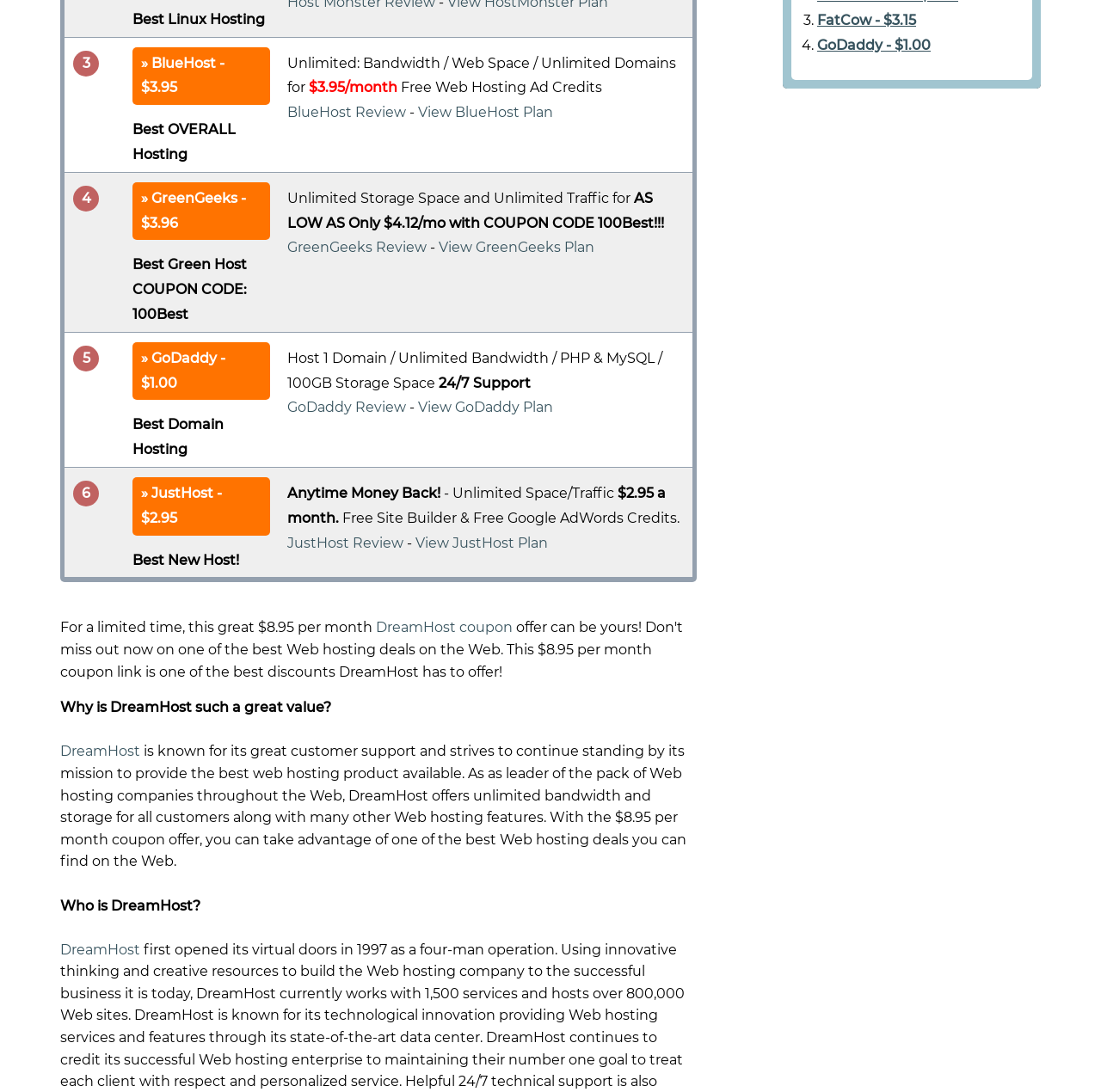Please determine the bounding box coordinates for the UI element described here. Use the format (top-left x, top-left y, bottom-right x, bottom-right y) with values bounded between 0 and 1: JustHost Review

[0.261, 0.489, 0.366, 0.504]